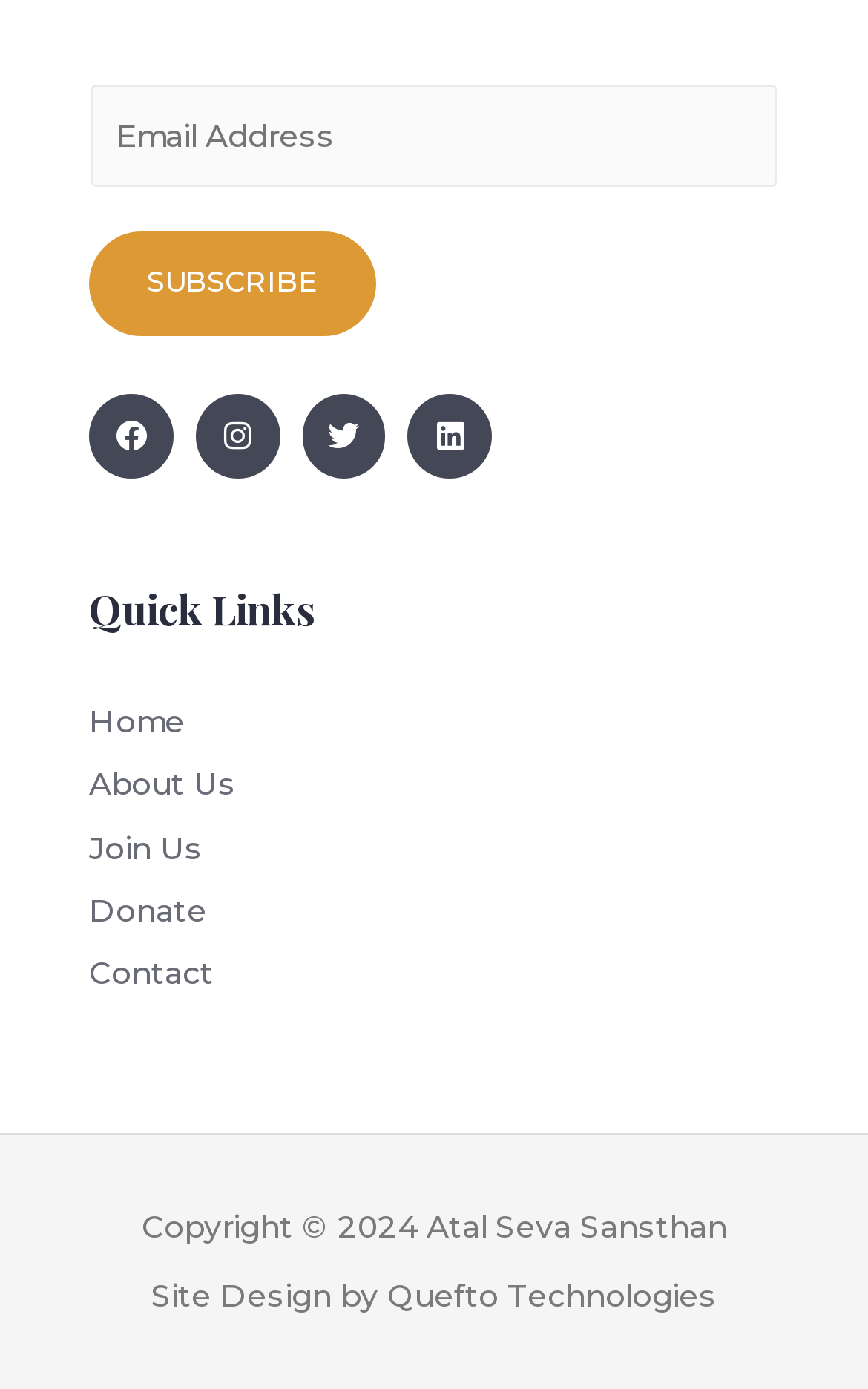What is the purpose of the textbox?
Carefully analyze the image and provide a thorough answer to the question.

The textbox with the label 'Email *' is likely used to input an email address, possibly for subscription or newsletter purposes, as it is accompanied by a 'SUBSCRIBE' button.